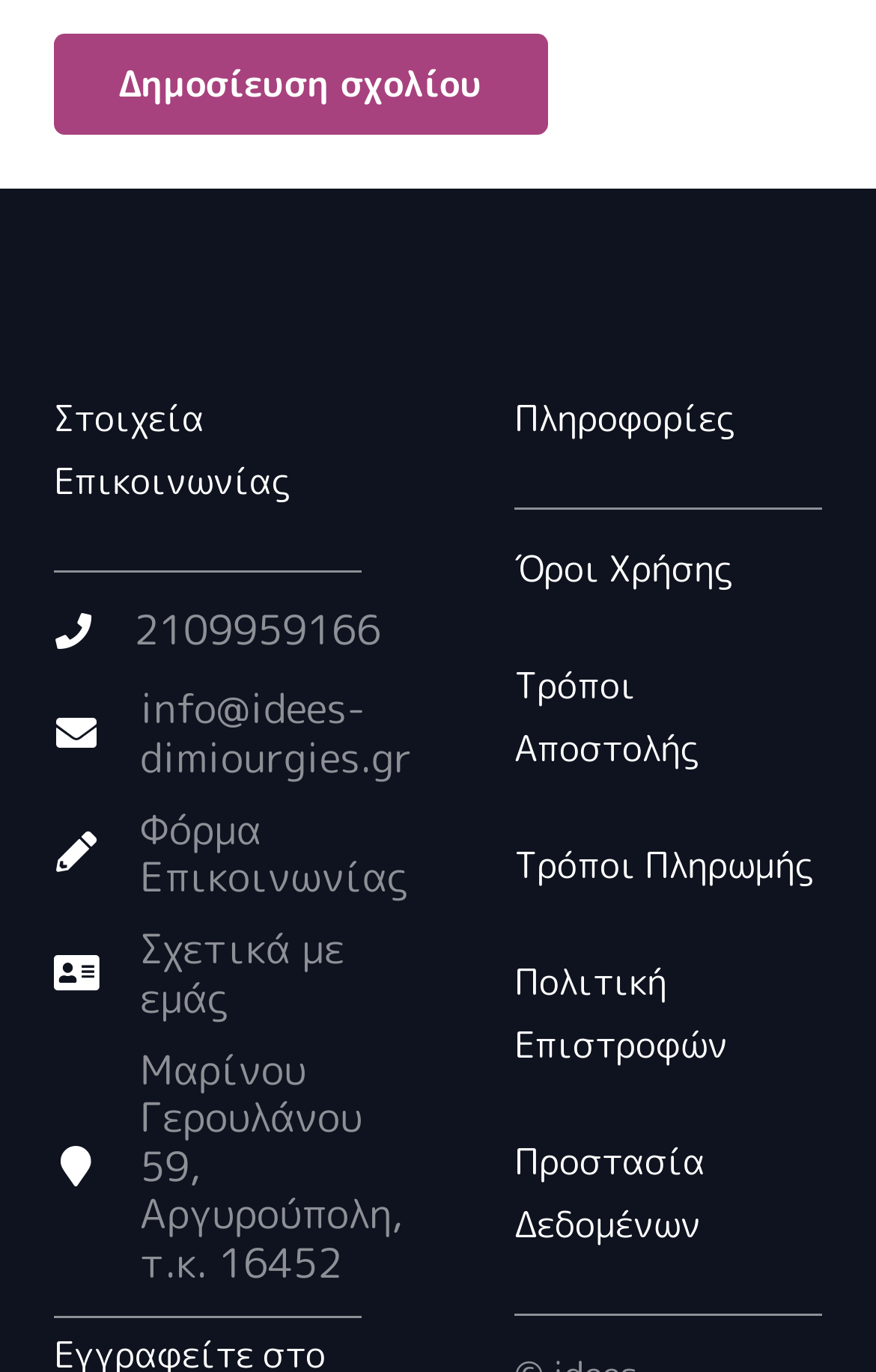Please give a short response to the question using one word or a phrase:
What is the purpose of the button at the top?

Post a comment